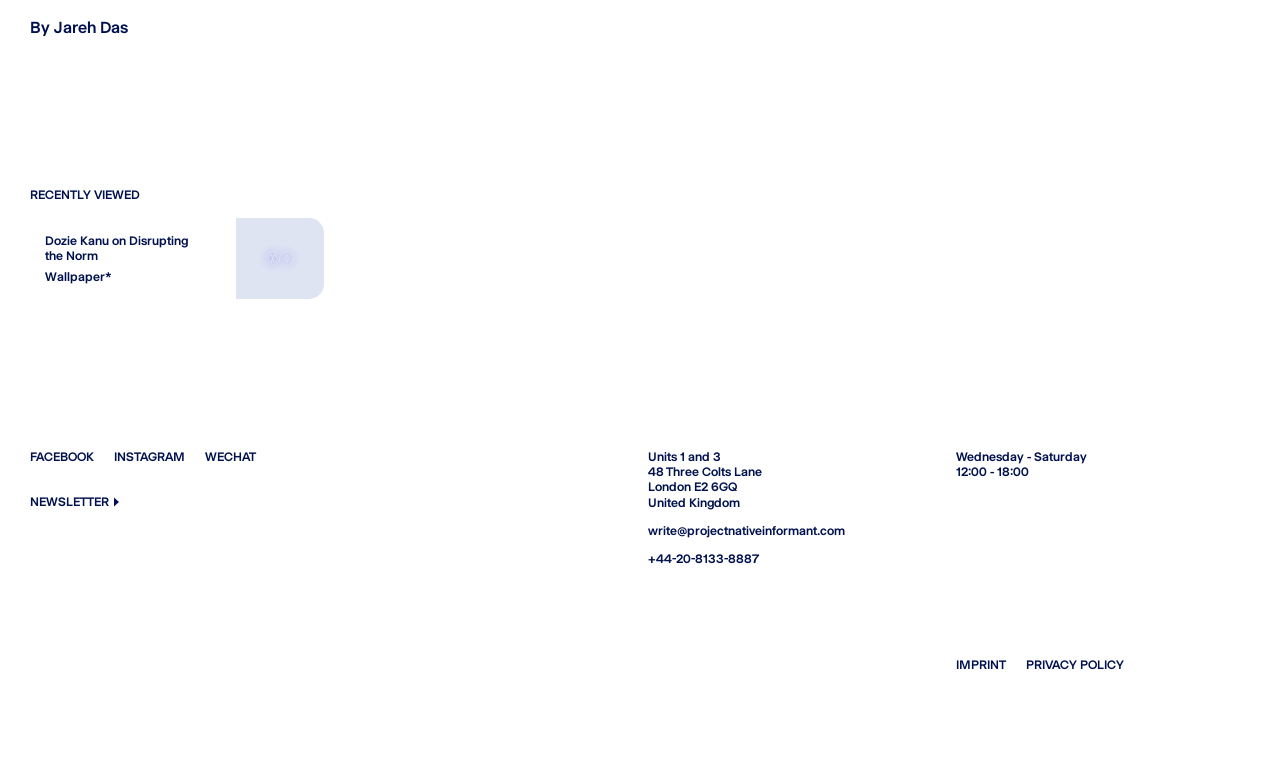Identify the bounding box coordinates of the region that needs to be clicked to carry out this instruction: "Read the article about FOUNDATION DEVELOPS WEBSITE, LOGO". Provide these coordinates as four float numbers ranging from 0 to 1, i.e., [left, top, right, bottom].

None